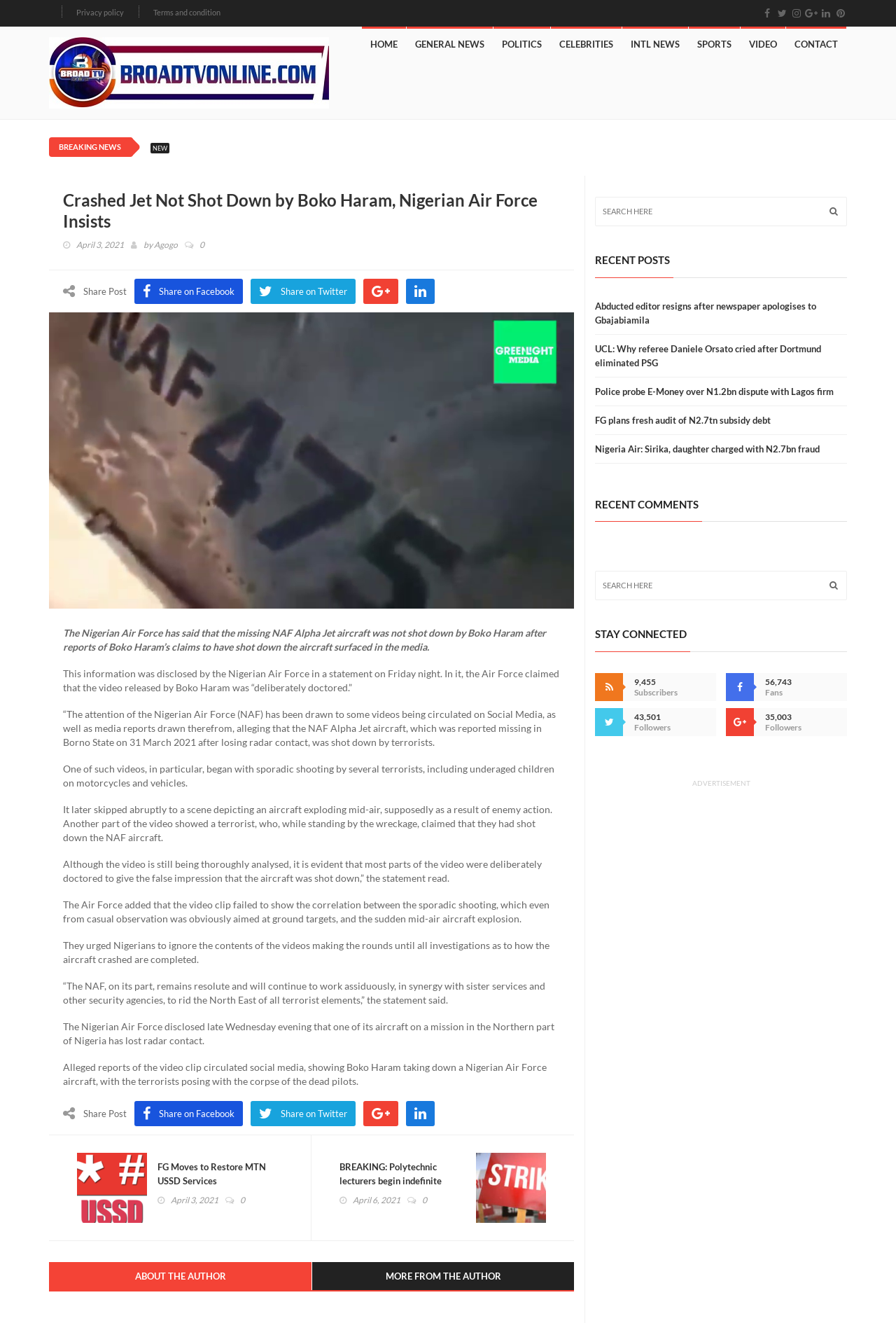How many social media links are there?
Based on the image, give a concise answer in the form of a single word or short phrase.

5